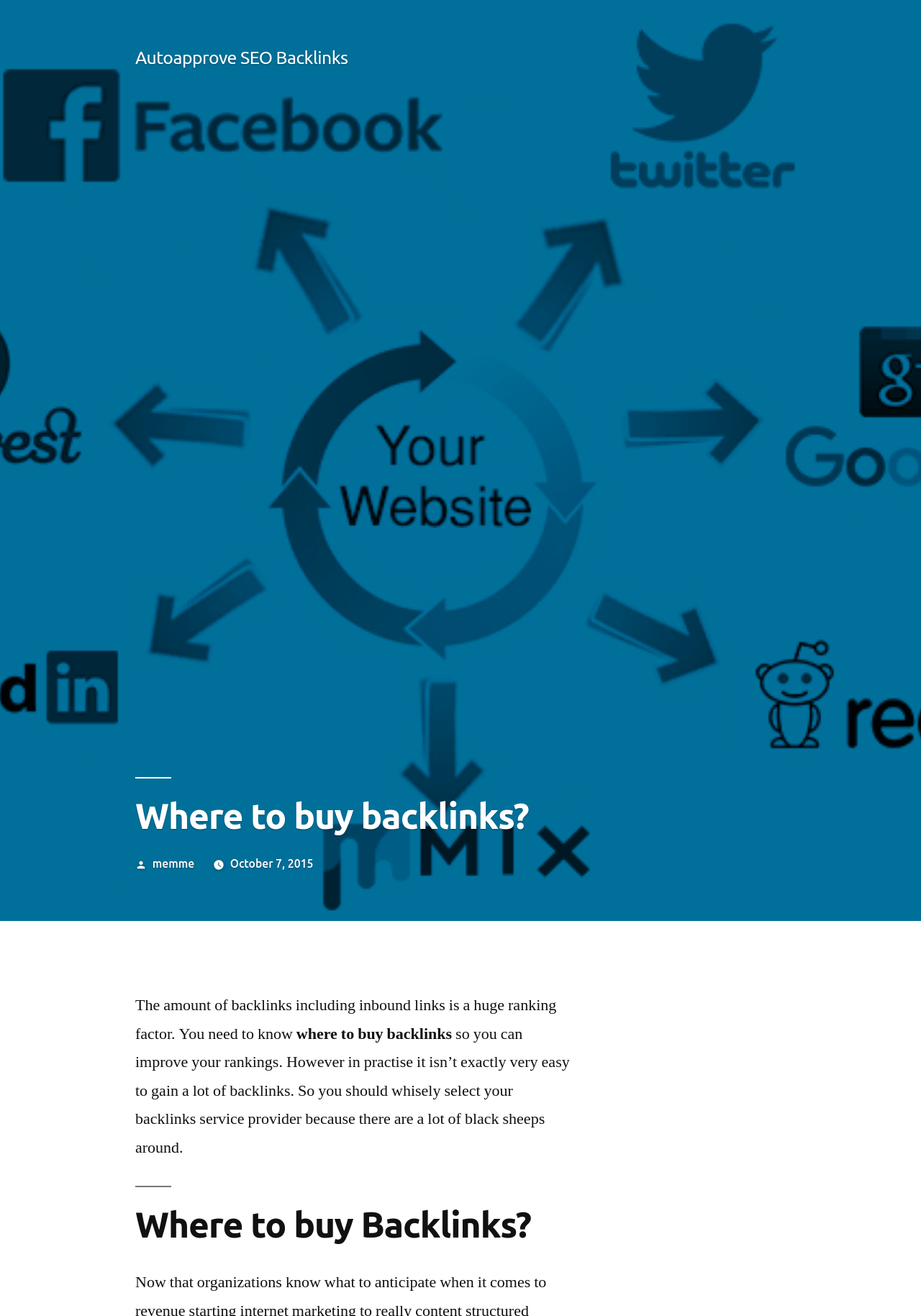Please provide a one-word or short phrase answer to the question:
Is there an image on the webpage?

Yes